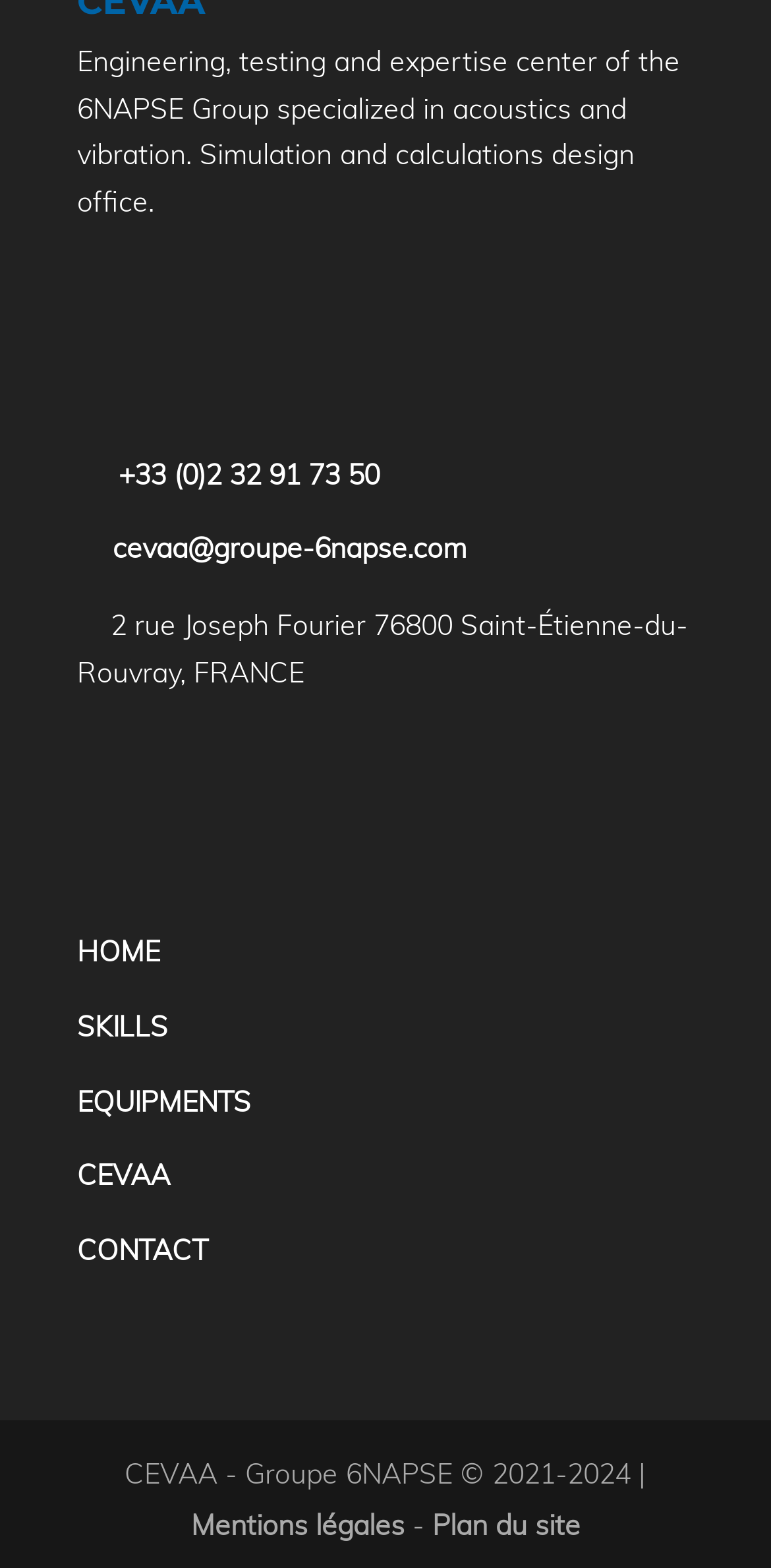Please locate the bounding box coordinates of the element that should be clicked to achieve the given instruction: "contact the company".

[0.1, 0.786, 0.269, 0.809]